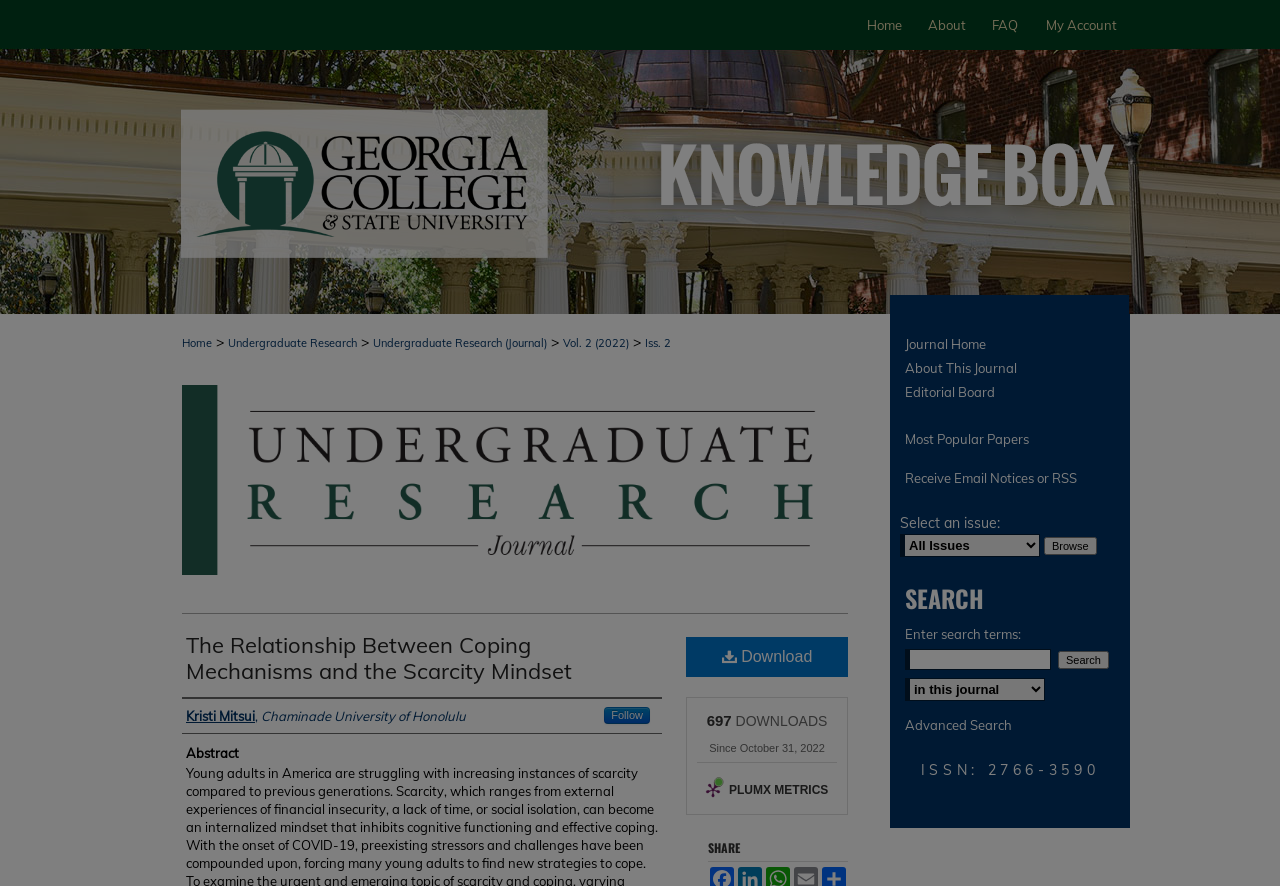What is the title of the article?
Provide a fully detailed and comprehensive answer to the question.

I found the answer by looking at the heading section, where it says 'The Relationship Between Coping Mechanisms and the Scarcity Mindset' by Kristi Mitsui. This is the title of the article.